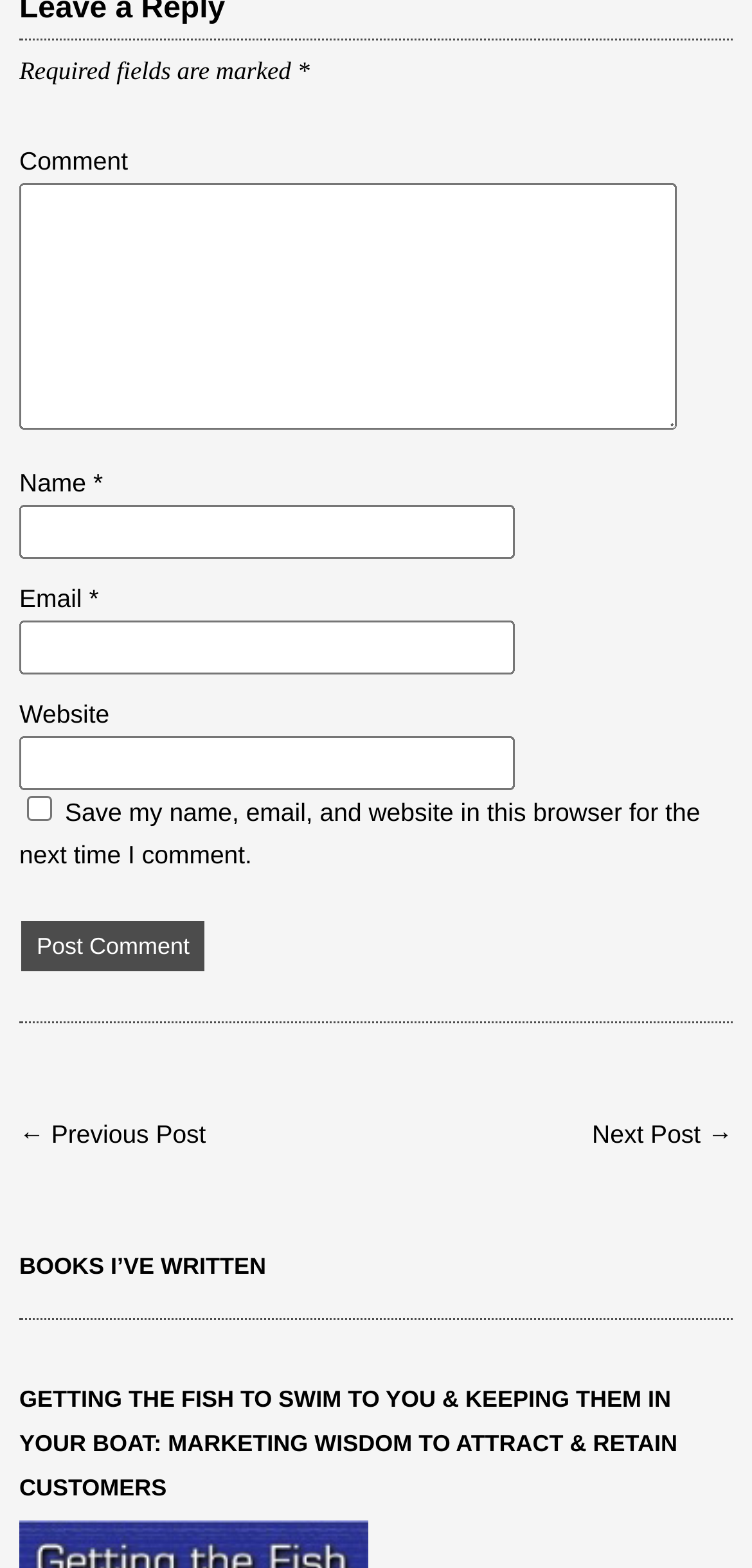What is the button below the textboxes for?
Carefully analyze the image and provide a detailed answer to the question.

The button is located below the textboxes and is labeled 'Post Comment'. Its purpose is to allow users to submit their comments after filling in the required information.